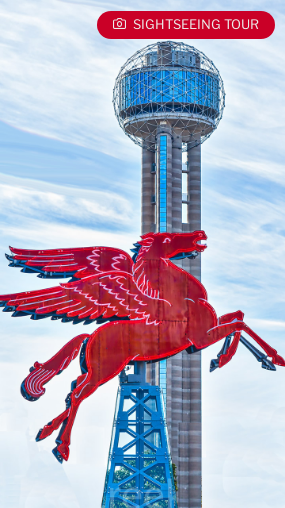Provide a comprehensive description of the image.

This vibrant image captures the iconic red Pegasus neon sign soaring alongside the distinctive architecture of Dallas's Skyline Tower. The Pegasus, a symbol of Dallas, is shown mid-flight, embodying a sense of adventure and excitement. Above this emblematic figure, the tower features a modern observation deck enclosed in a sphere, offering panoramic views of the city. The scene is set against a backdrop of fluffy clouds and a blue sky, enhancing the lively and dynamic atmosphere of the city. Above the image, a banner highlights this as a "SIGHTSEEING TOUR," inviting viewers to explore the rich history and attractions of Dallas, including the famous sights that define its skyline.